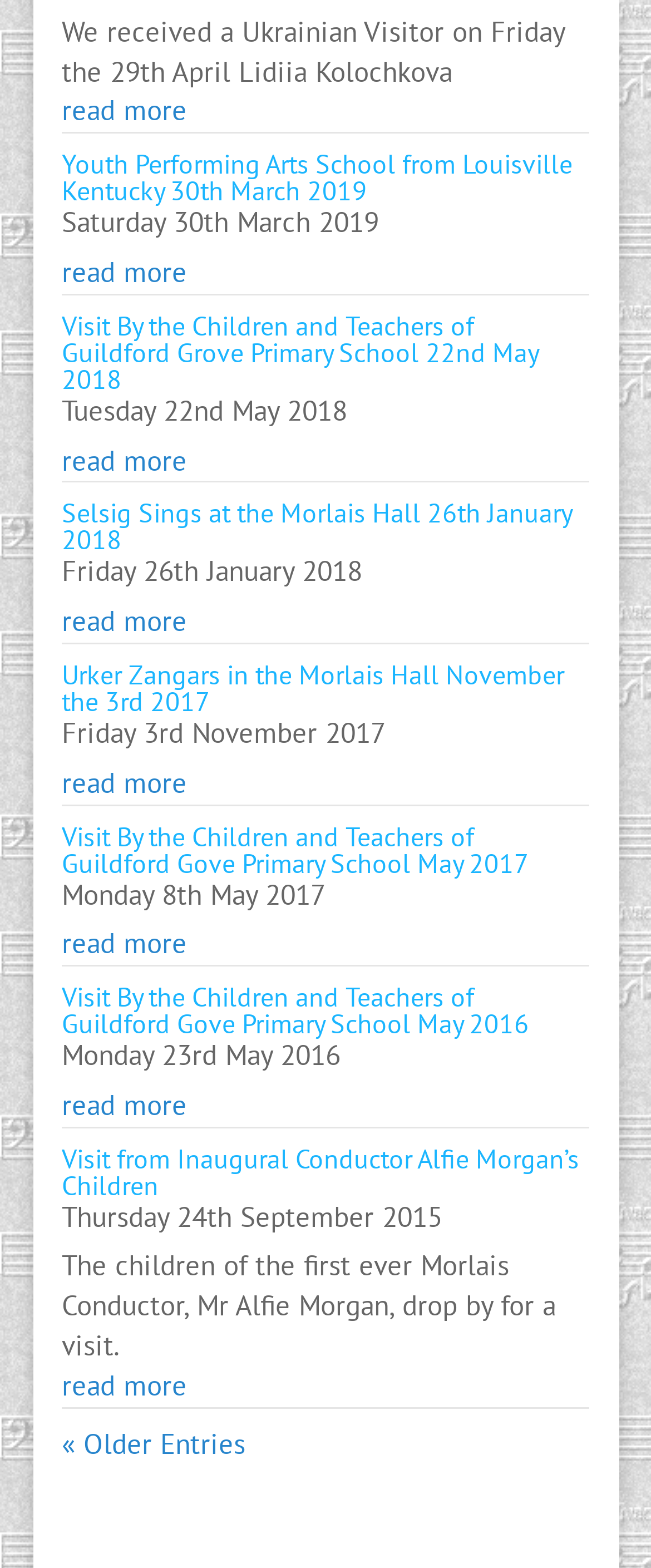What is the main topic of this webpage?
Please look at the screenshot and answer in one word or a short phrase.

News and events